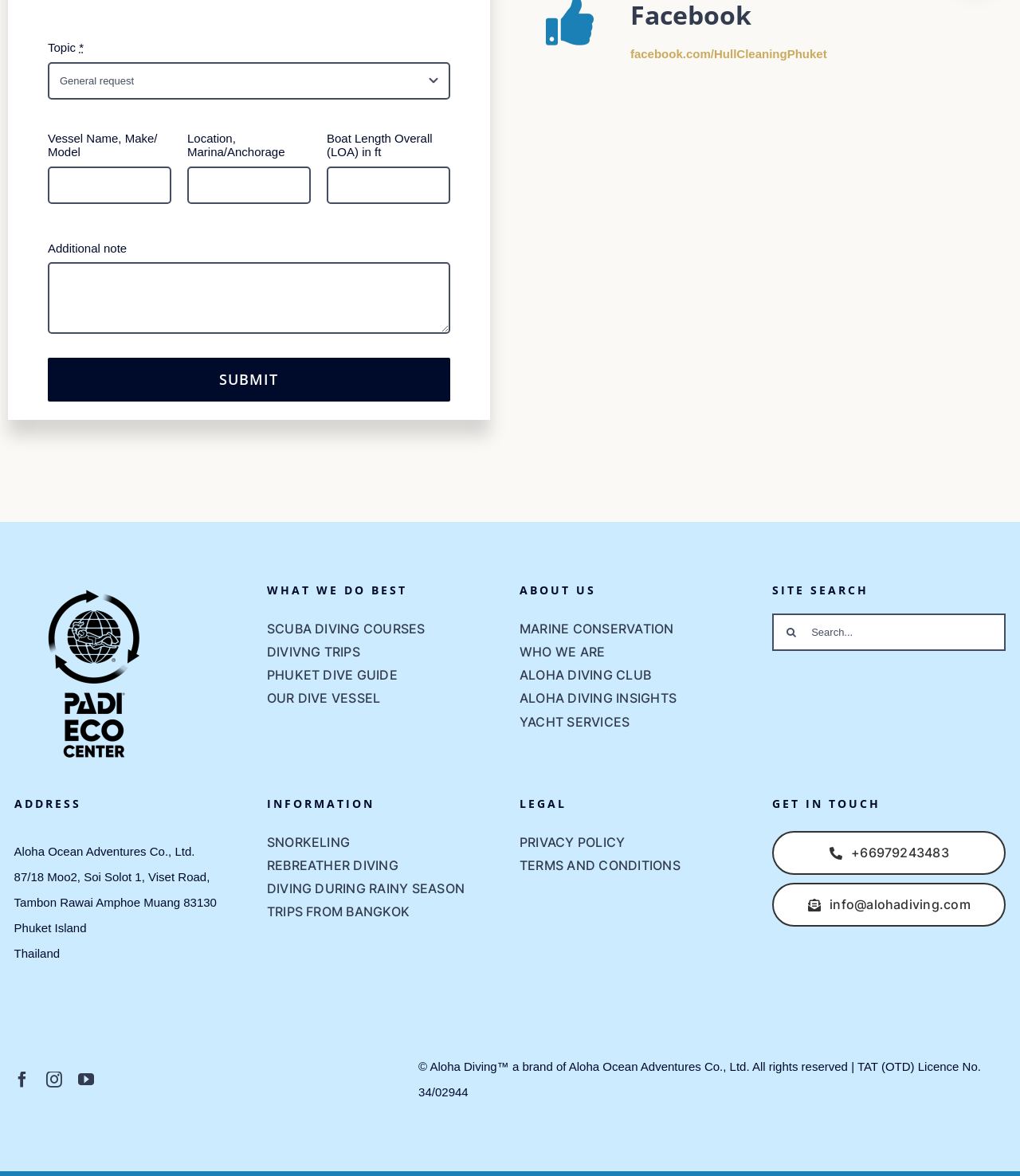Please find the bounding box coordinates of the element that you should click to achieve the following instruction: "Search for something". The coordinates should be presented as four float numbers between 0 and 1: [left, top, right, bottom].

[0.757, 0.522, 0.986, 0.553]